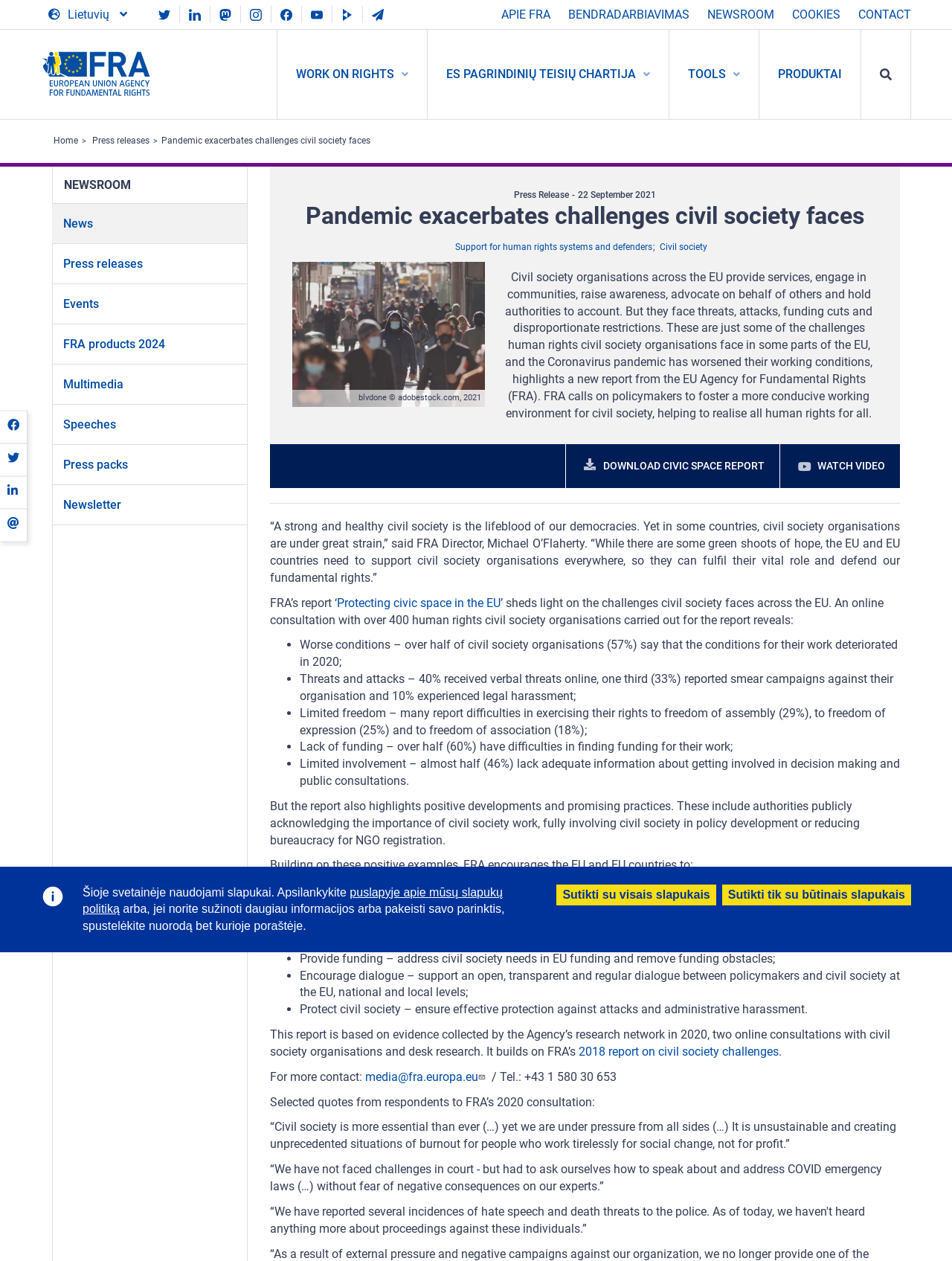Identify the bounding box of the HTML element described as: "Instagram".

[0.253, 0.005, 0.284, 0.017]